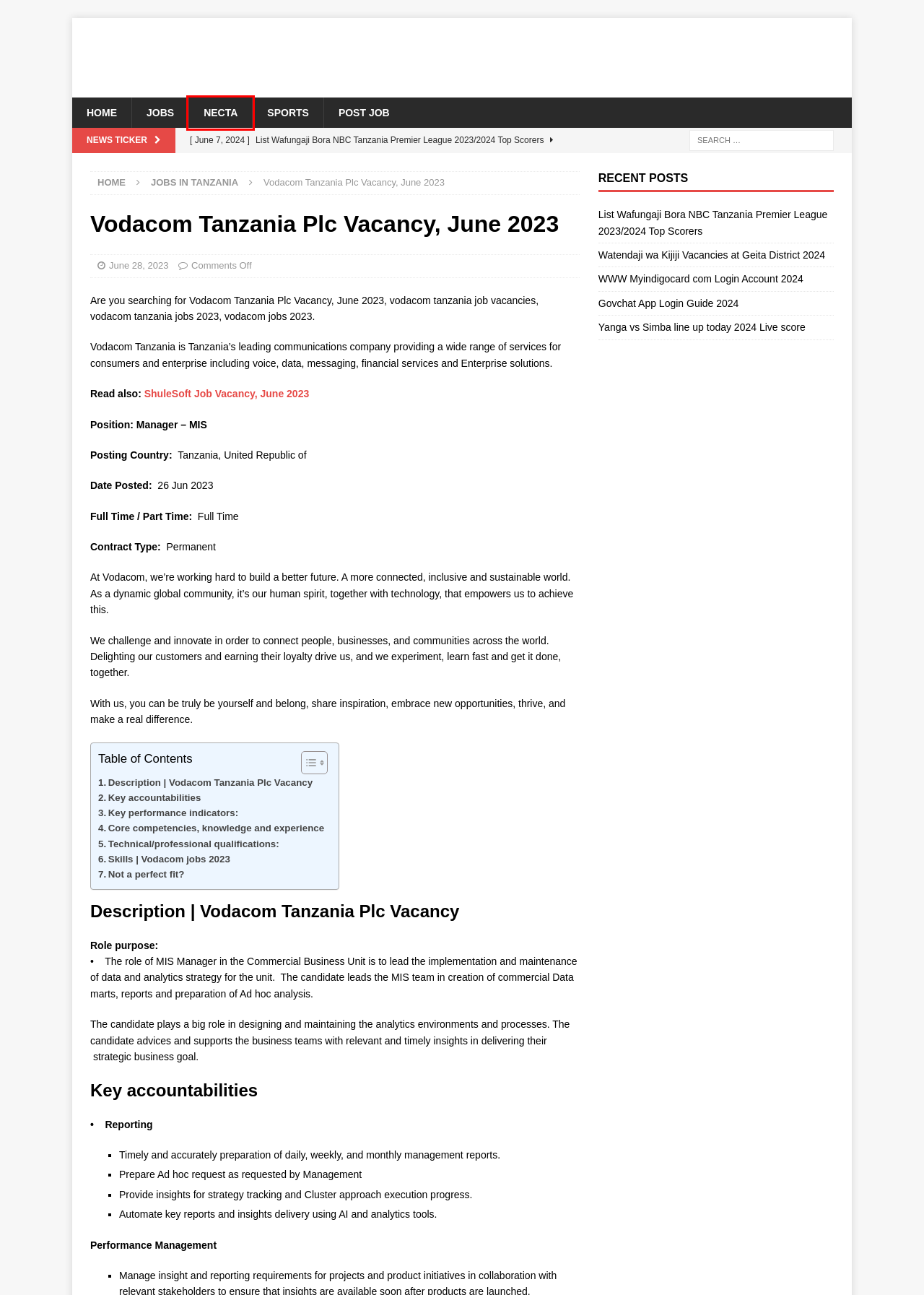Assess the screenshot of a webpage with a red bounding box and determine which webpage description most accurately matches the new page after clicking the element within the red box. Here are the options:
A. Post Job | Jobwikis
B. Jobs - Ajira Portal | Ajira yako | Nafasi za kazi | ajira leo | Tamisemi
C. Govchat App Login Guide 2024
D. Sports | Jobwikis
E. Necta | Jobwikis
F. List Wafungaji Bora NBC Tanzania Premier League 2023/2024 Top Scorers
G. Watendaji wa Kijiji Vacancies at Geita District 2024
H. Latest ShuleSoft Job Vacancy June 2023

E